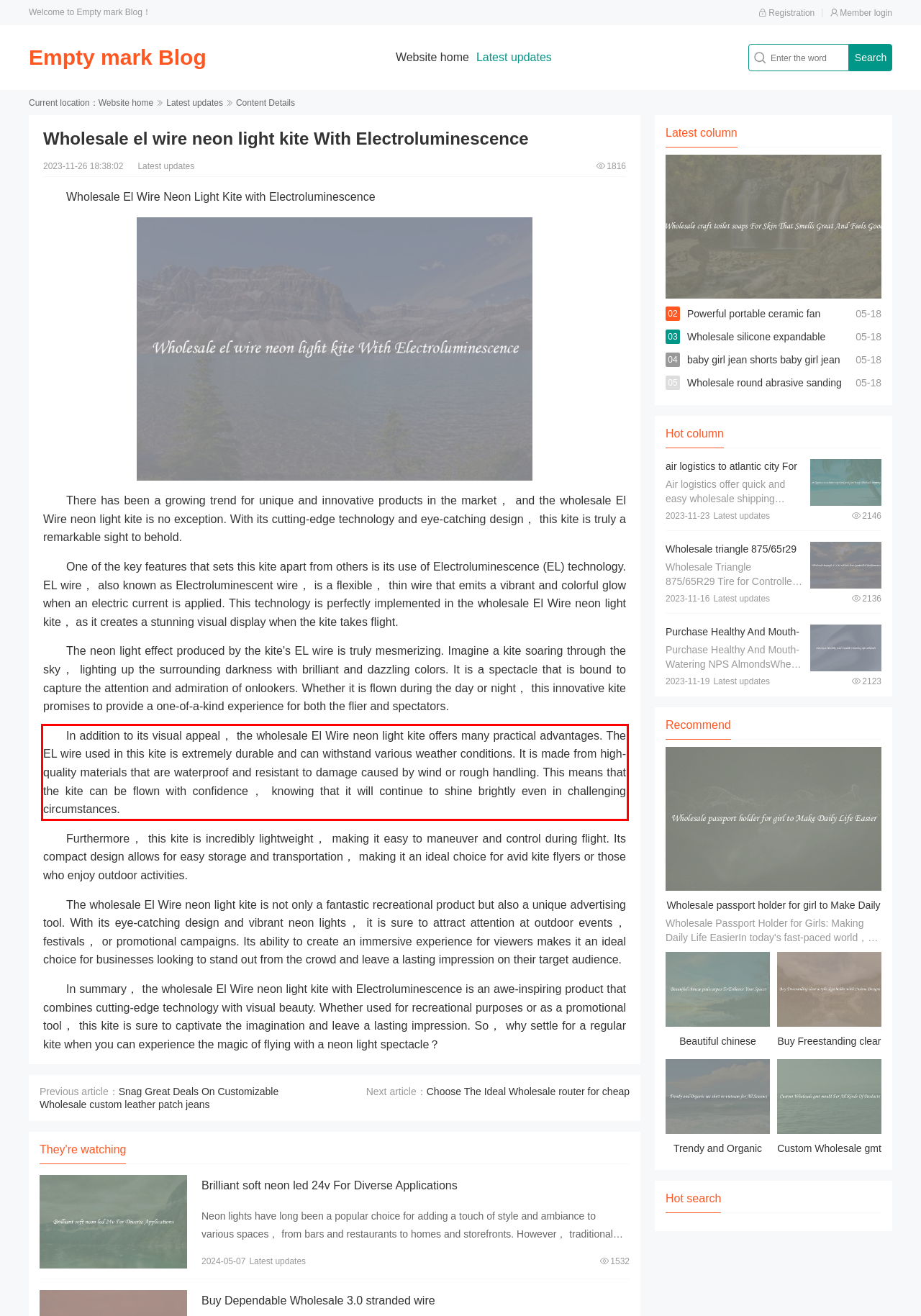Within the screenshot of the webpage, locate the red bounding box and use OCR to identify and provide the text content inside it.

In addition to its visual appeal， the wholesale El Wire neon light kite offers many practical advantages. The EL wire used in this kite is extremely durable and can withstand various weather conditions. It is made from high-quality materials that are waterproof and resistant to damage caused by wind or rough handling. This means that the kite can be flown with confidence， knowing that it will continue to shine brightly even in challenging circumstances.